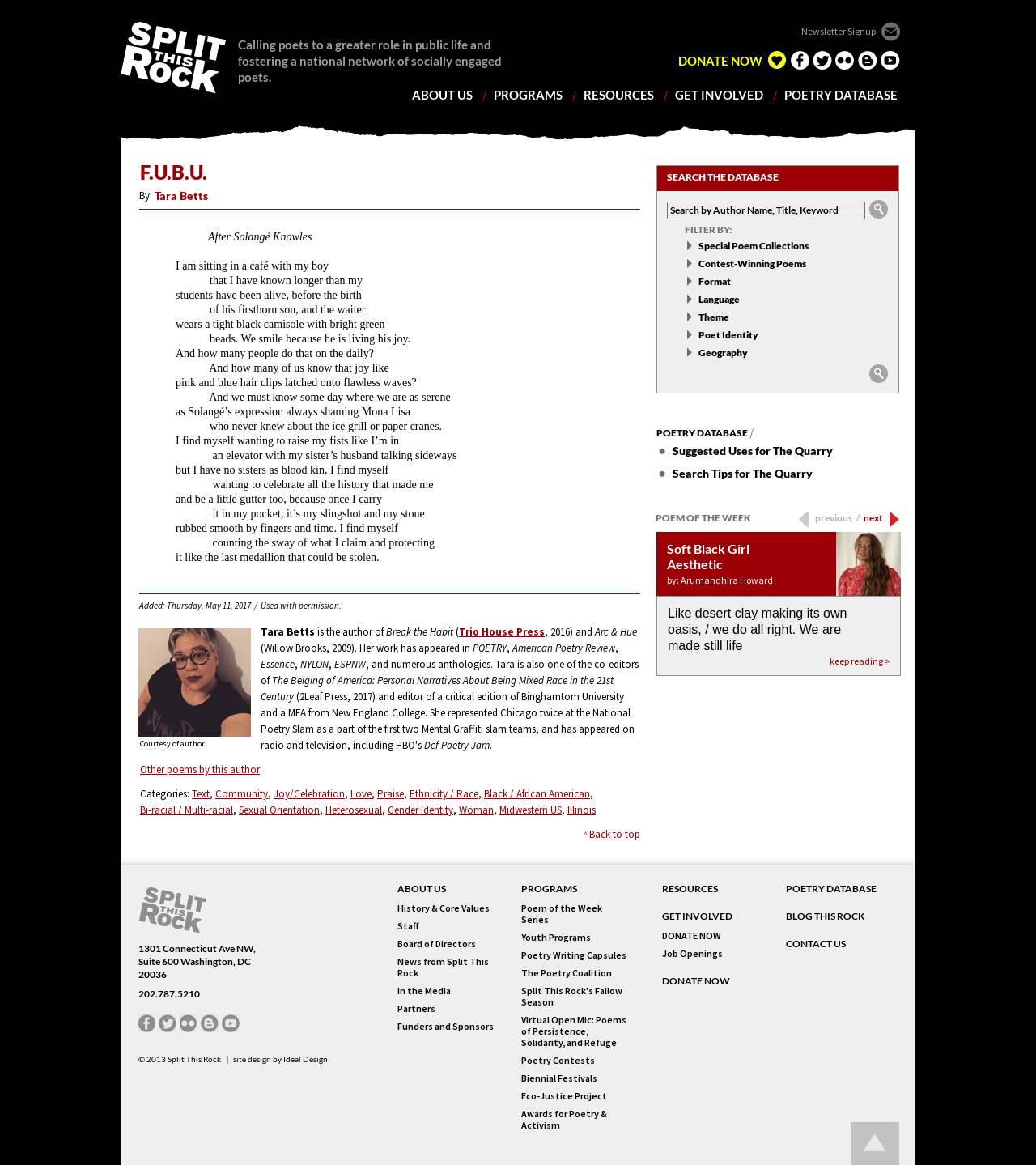Identify the bounding box coordinates for the UI element described as: "Split This Rock's Fallow Season". The coordinates should be provided as four floats between 0 and 1: [left, top, right, bottom].

[0.503, 0.846, 0.605, 0.865]